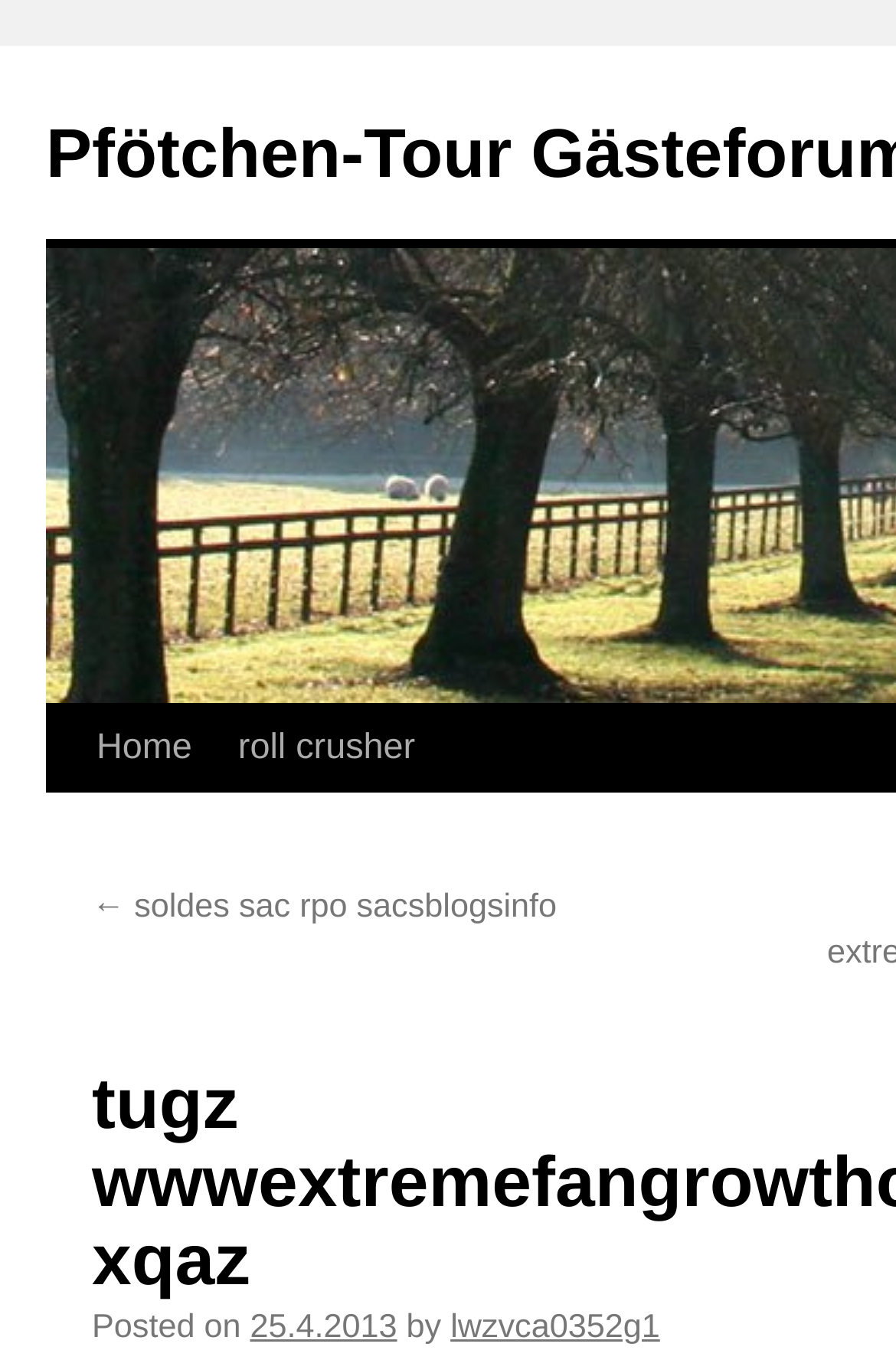Analyze the image and give a detailed response to the question:
Who is the author of the post?

The author of the post is 'lwzvca0352g1' which is located below the main navigation with a bounding box of [0.503, 0.963, 0.737, 0.99].